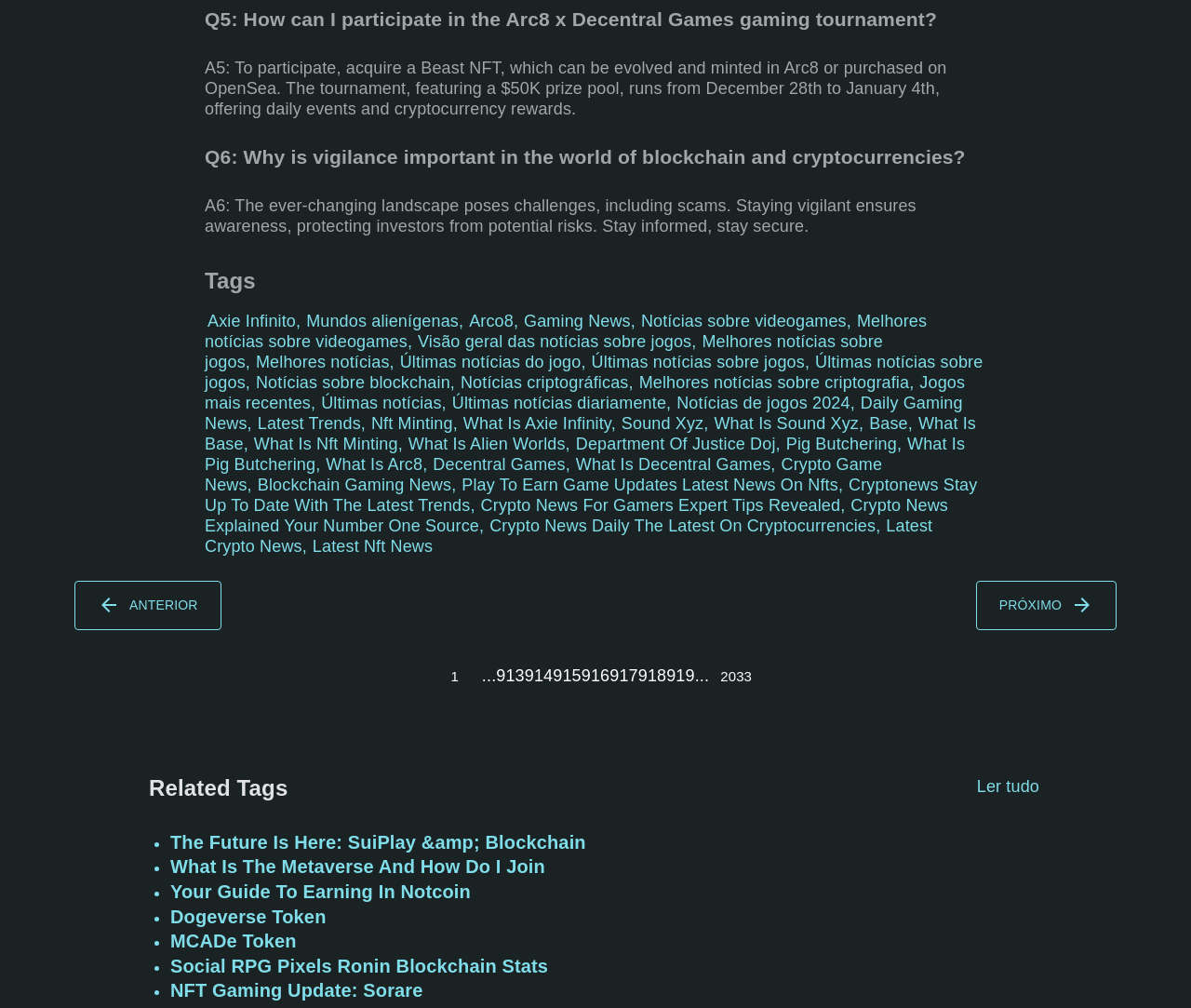Extract the bounding box coordinates of the UI element described: "Nft Minting,". Provide the coordinates in the format [left, top, right, bottom] with values ranging from 0 to 1.

[0.309, 0.408, 0.387, 0.432]